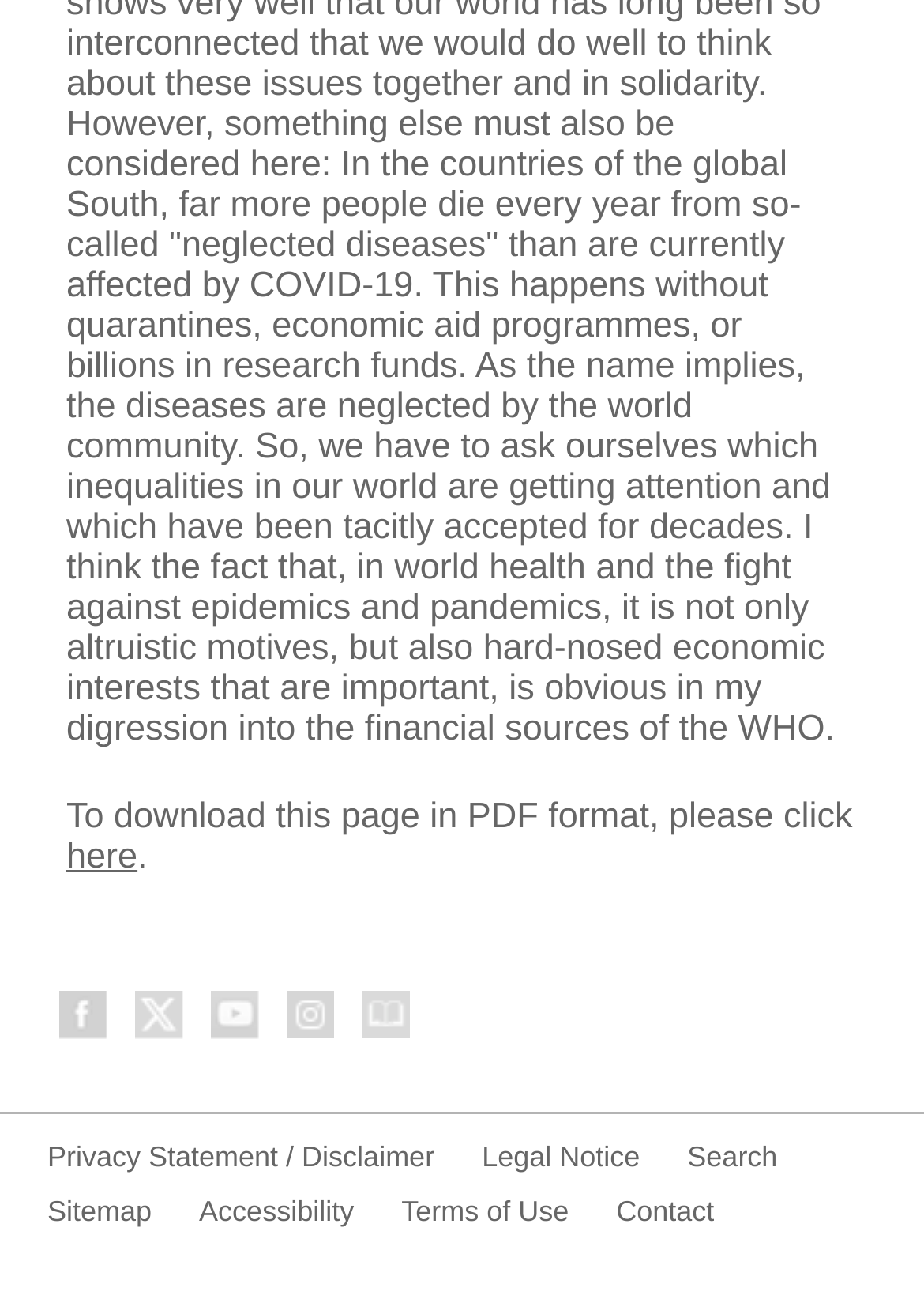Please give a short response to the question using one word or a phrase:
What is the first link in the footer section?

Facebook